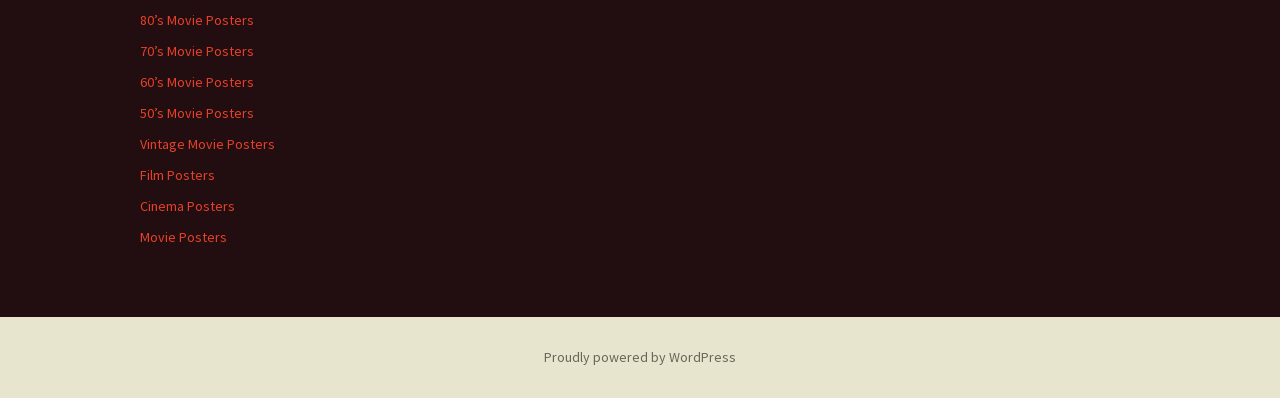Could you specify the bounding box coordinates for the clickable section to complete the following instruction: "view 80’s movie posters"?

[0.109, 0.028, 0.198, 0.073]